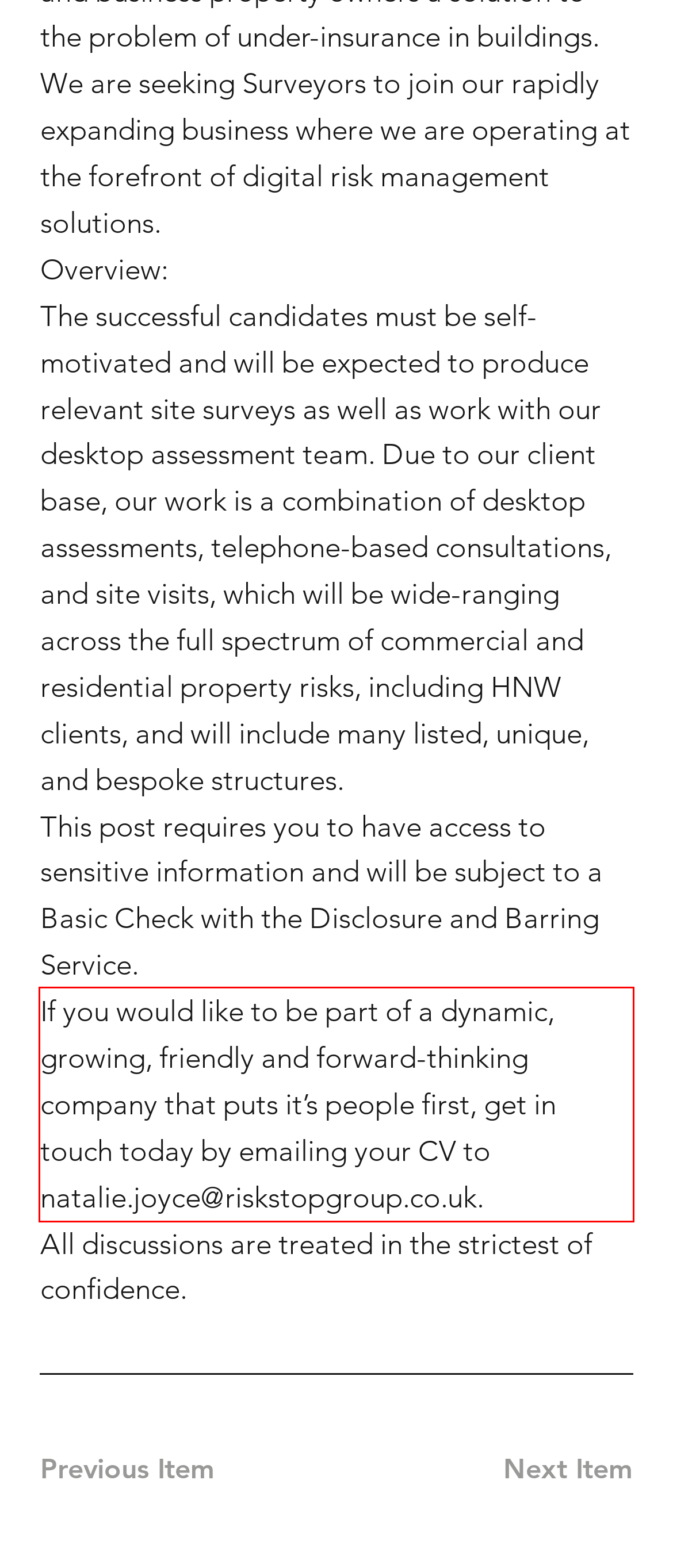Within the screenshot of the webpage, there is a red rectangle. Please recognize and generate the text content inside this red bounding box.

​If you would like to be part of a dynamic, growing, friendly and forward-thinking company that puts it’s people first, get in touch today by emailing your CV to natalie.joyce@riskstopgroup.co.uk.